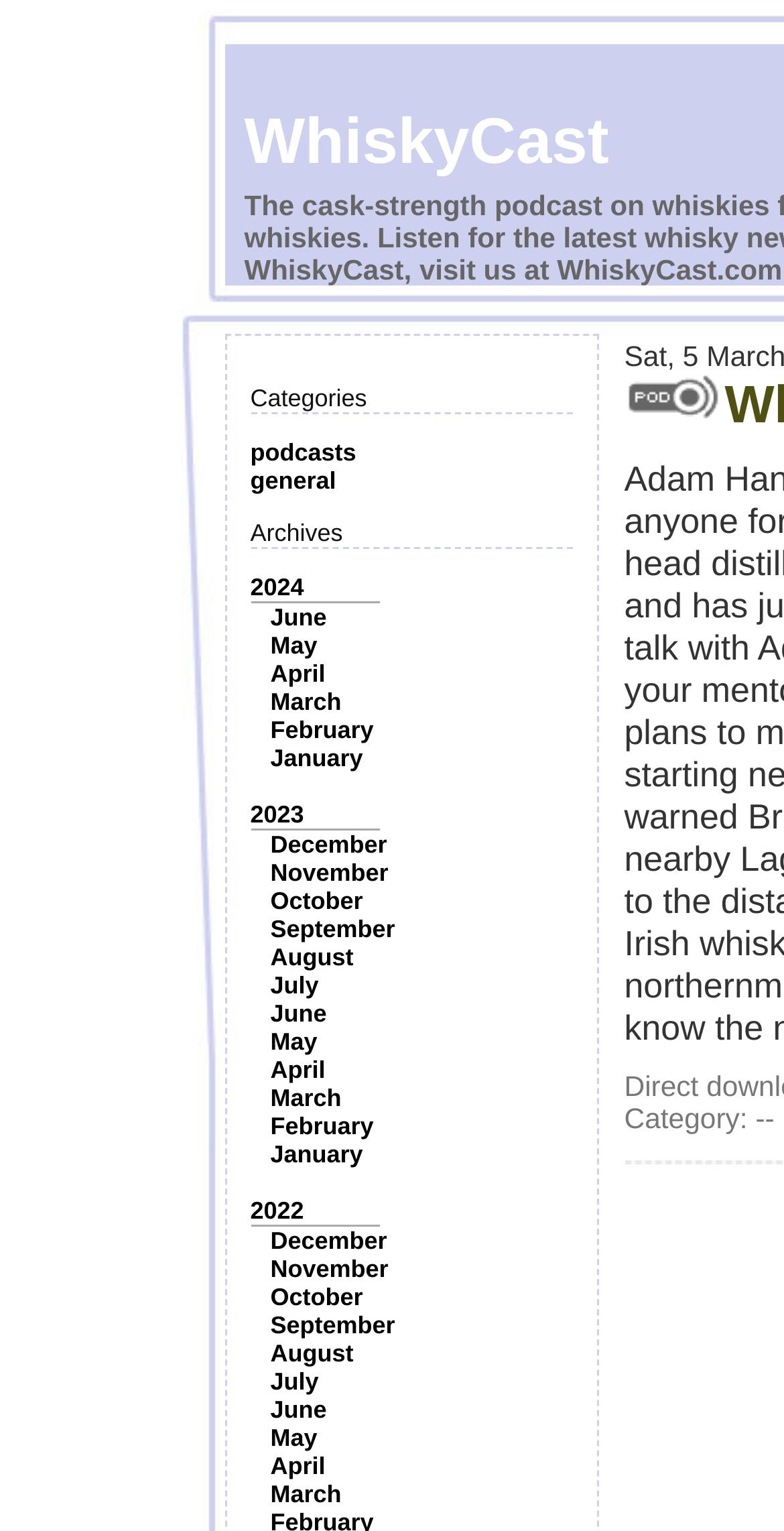Can you find the bounding box coordinates of the area I should click to execute the following instruction: "Click on the '2022' archives"?

[0.319, 0.782, 0.388, 0.8]